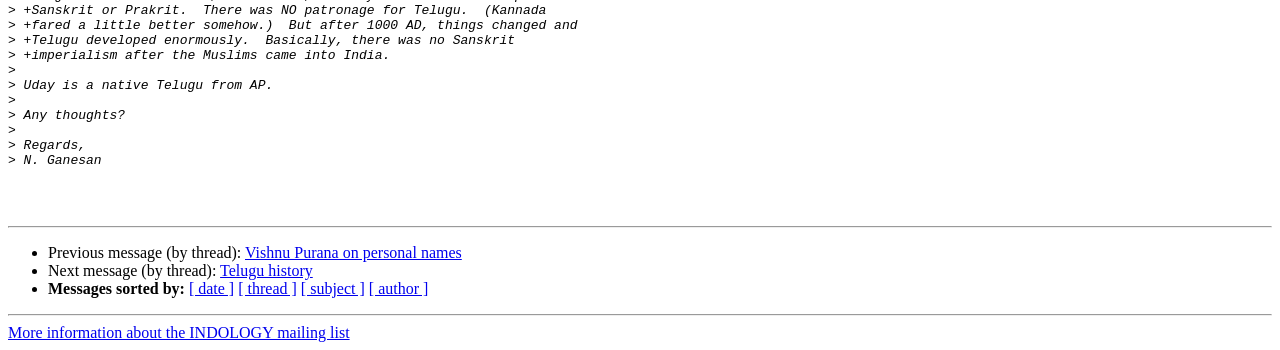What is the language Uday is native to?
Make sure to answer the question with a detailed and comprehensive explanation.

The answer can be found in the sentence 'Uday is a native Telugu from AP.' which is located at the top of the webpage, indicating that Uday is native to the Telugu language.